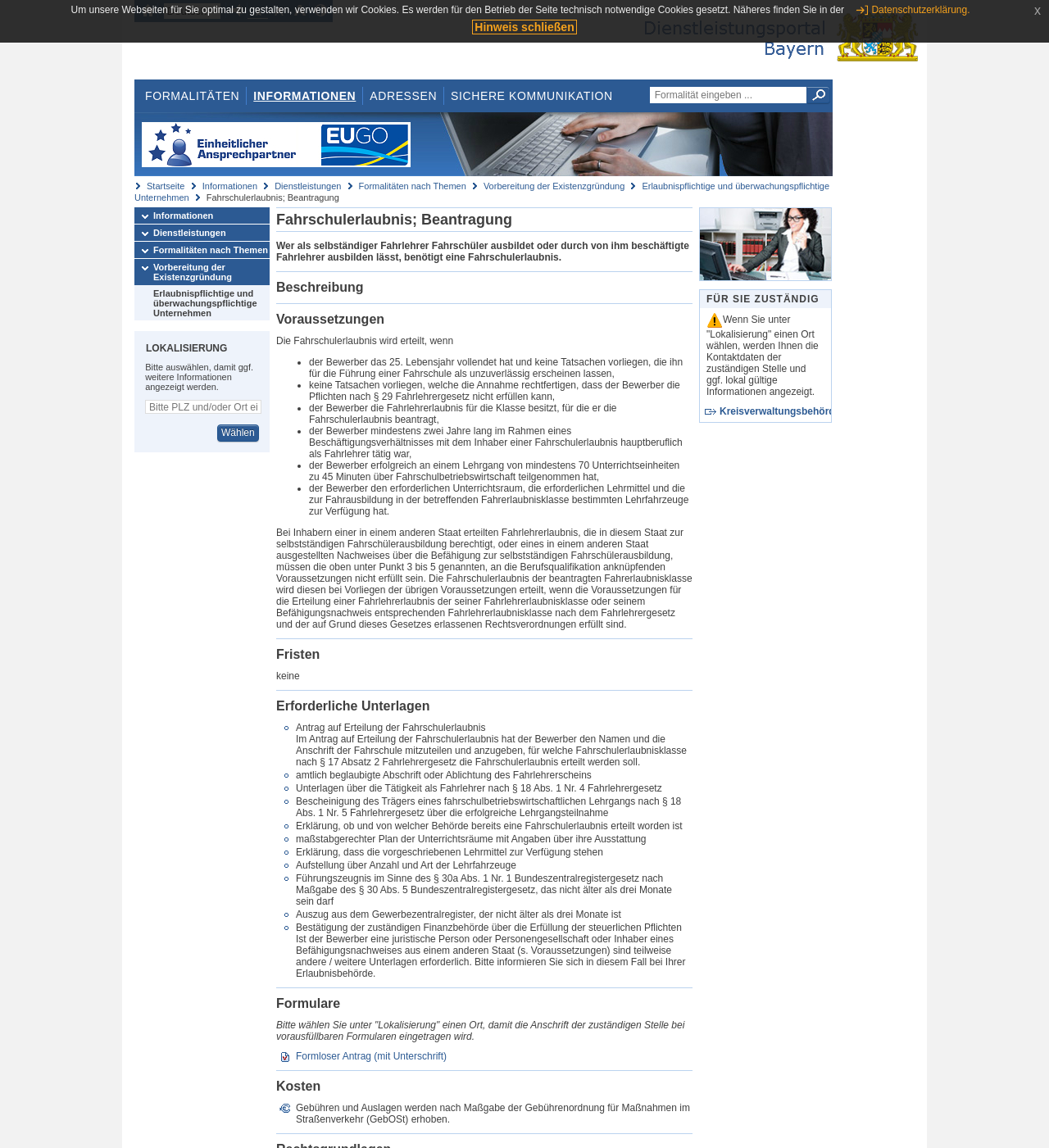Identify the bounding box coordinates of the clickable region to carry out the given instruction: "Enter a location in the 'Bitte PLZ und/oder Ort eingeben' textbox".

[0.138, 0.348, 0.249, 0.361]